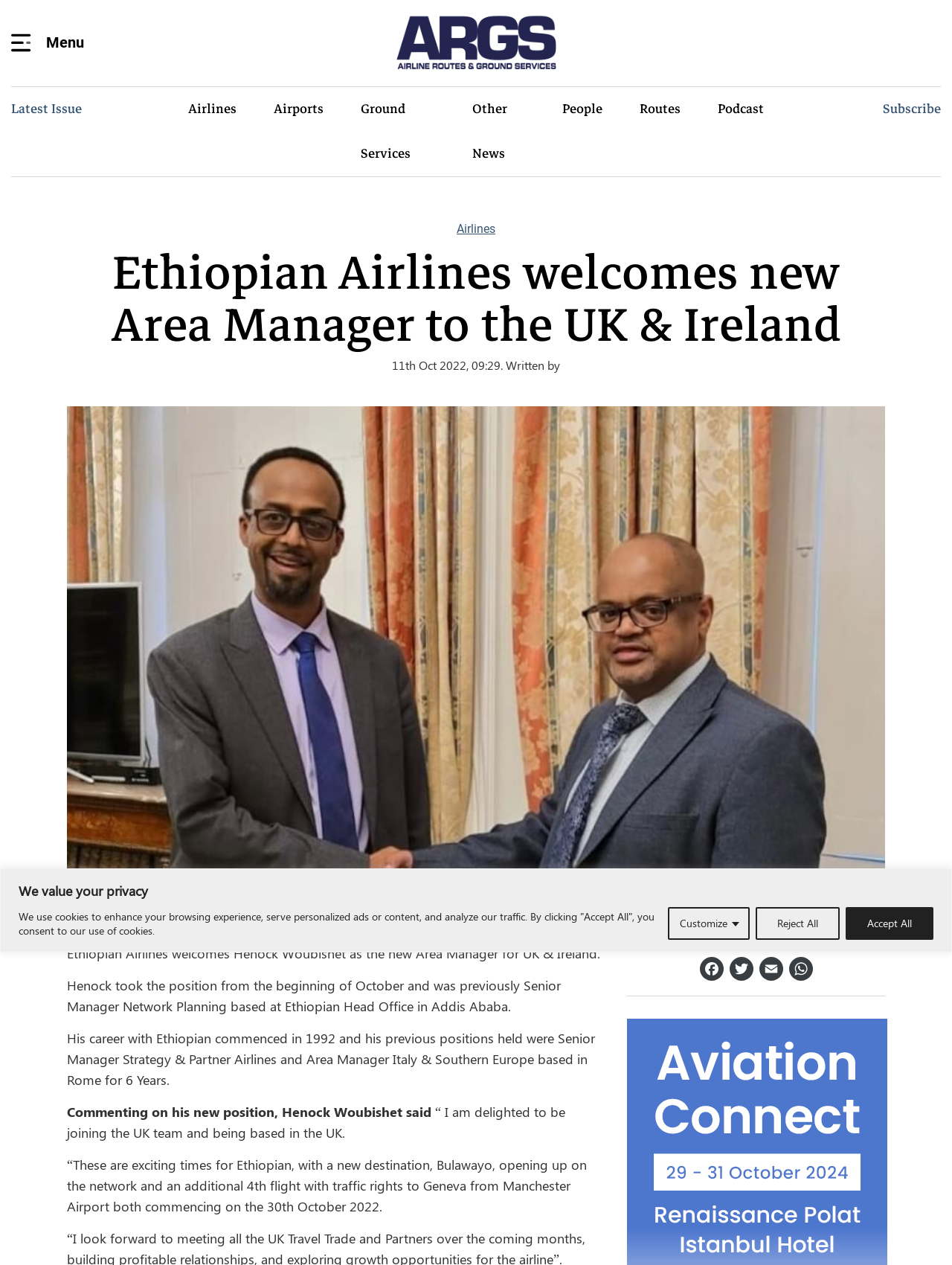Can you specify the bounding box coordinates for the region that should be clicked to fulfill this instruction: "Subscribe to the newsletter".

[0.927, 0.069, 0.988, 0.139]